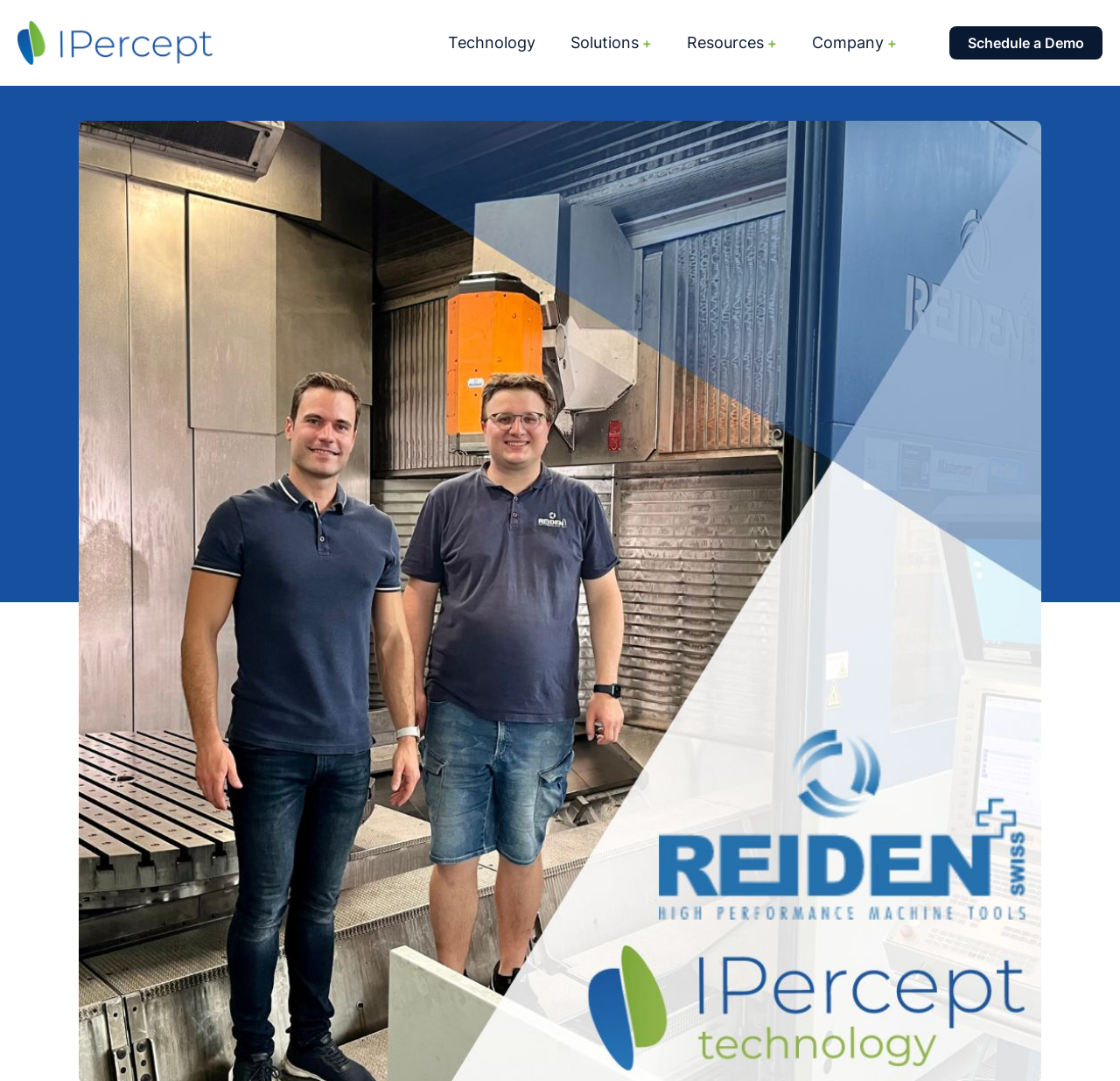Calculate the bounding box coordinates of the UI element given the description: "Resources".

[0.613, 0.0, 0.682, 0.079]